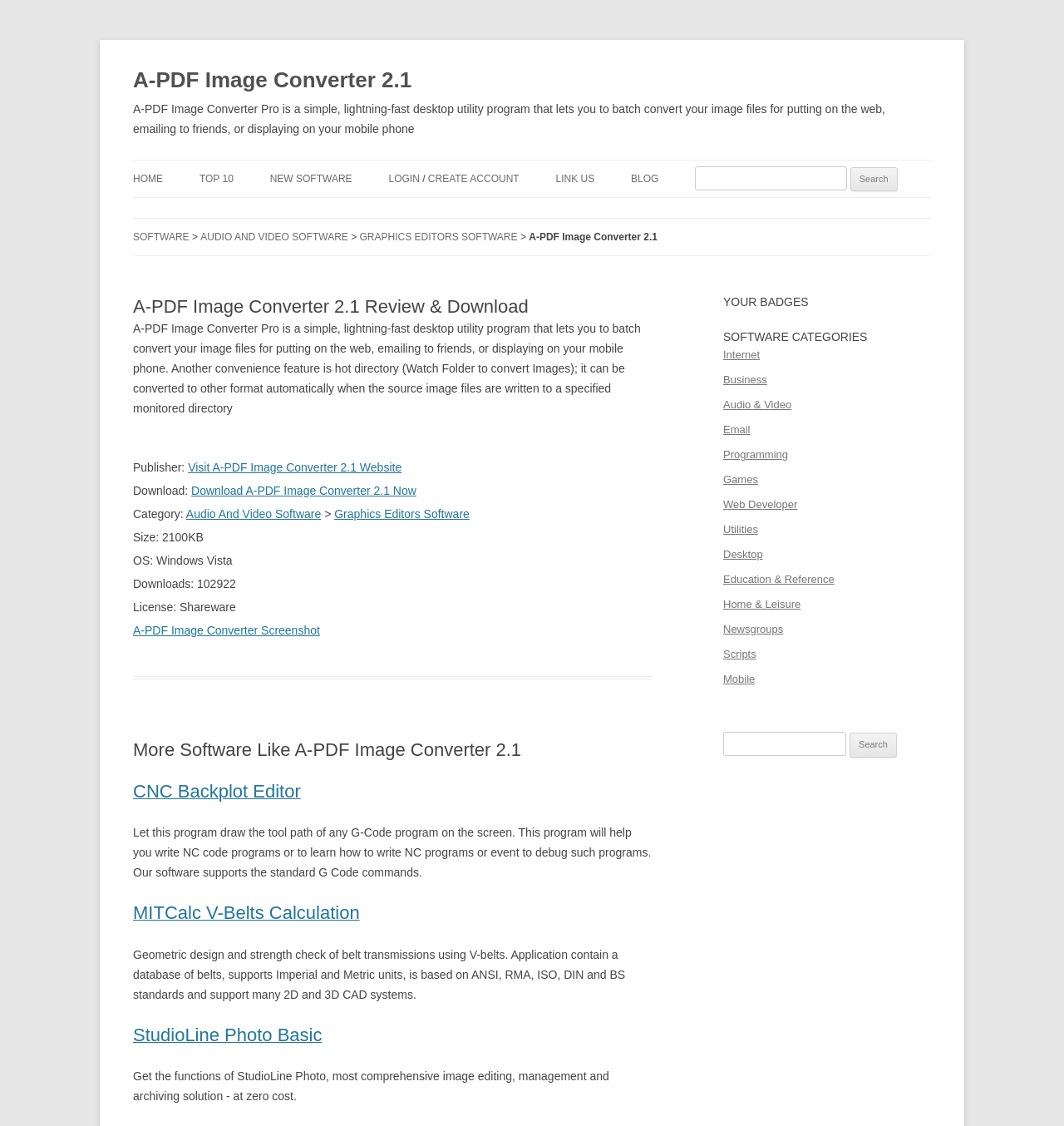What is the name of the software being reviewed?
With the help of the image, please provide a detailed response to the question.

The name of the software being reviewed can be found in the heading 'A-PDF Image Converter 2.1 Review & Download' and also in the static text 'A-PDF Image Converter 2.1' which appears multiple times on the webpage.